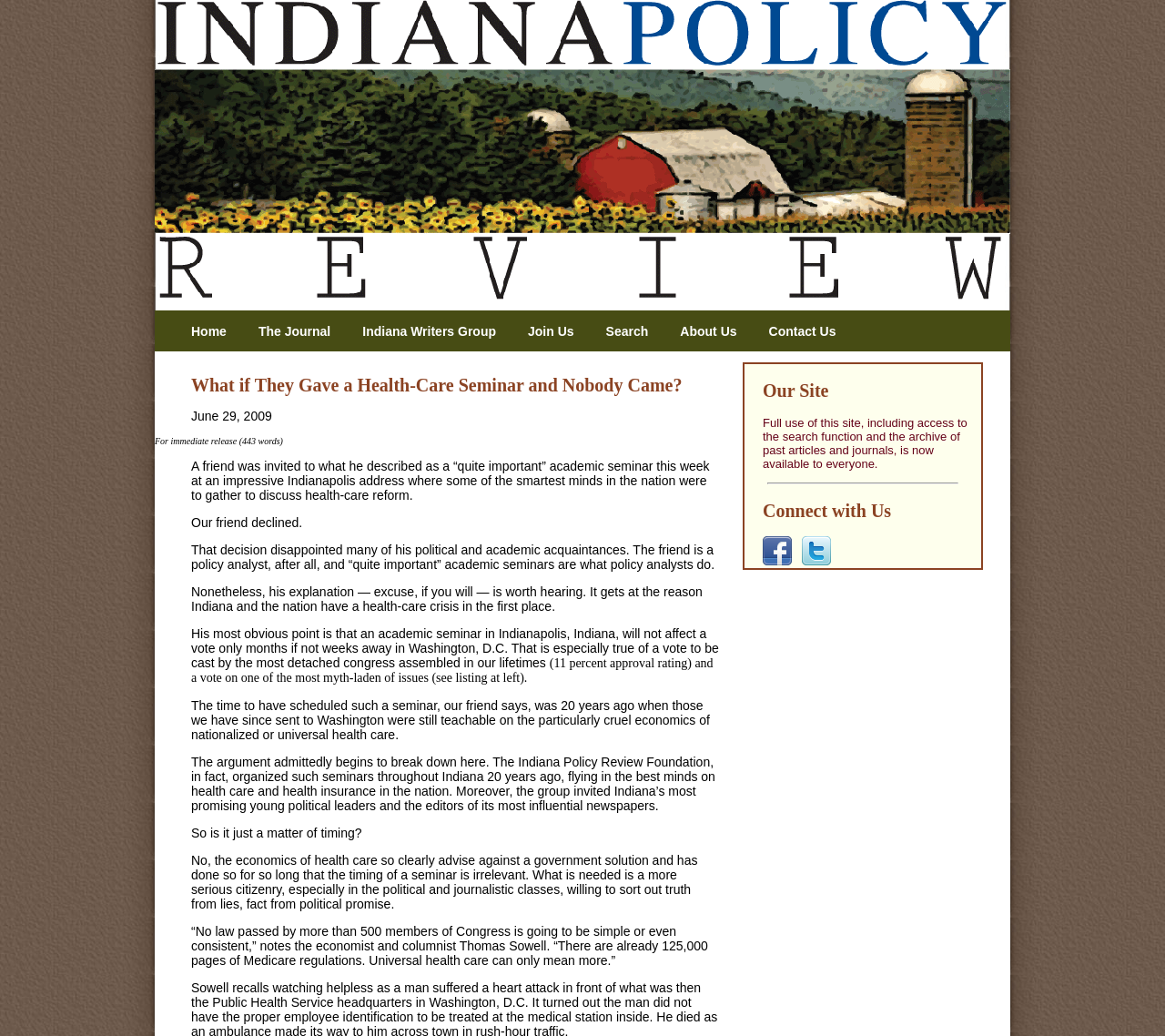Please specify the bounding box coordinates of the region to click in order to perform the following instruction: "Click the 'Search' link".

[0.52, 0.313, 0.568, 0.327]